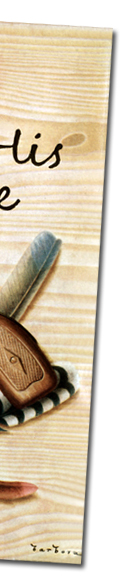Answer the question using only one word or a concise phrase: What is the color of the quill pen?

Soft blue and beige